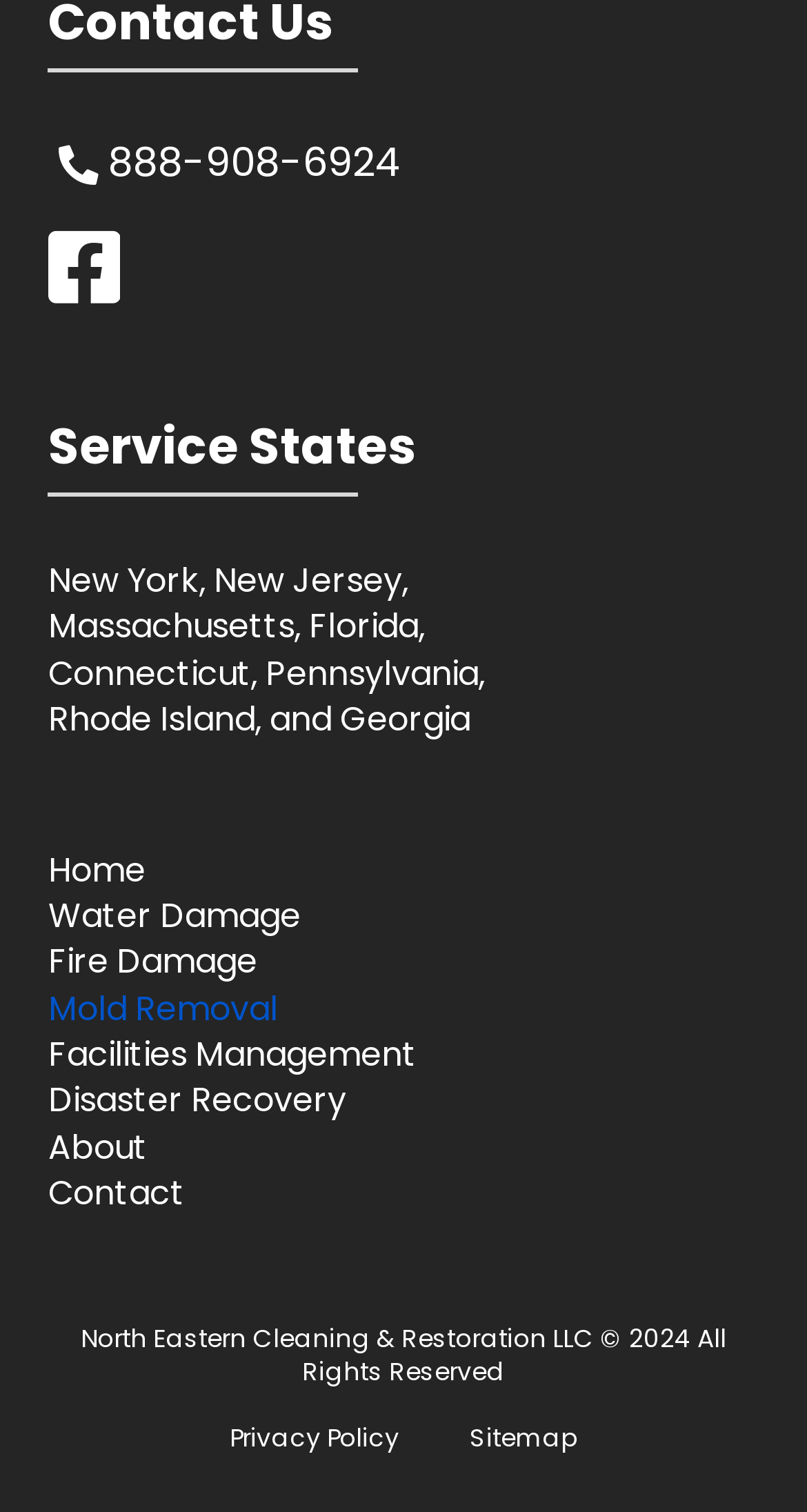Ascertain the bounding box coordinates for the UI element detailed here: "Fire Damage". The coordinates should be provided as [left, top, right, bottom] with each value being a float between 0 and 1.

[0.06, 0.622, 0.319, 0.652]